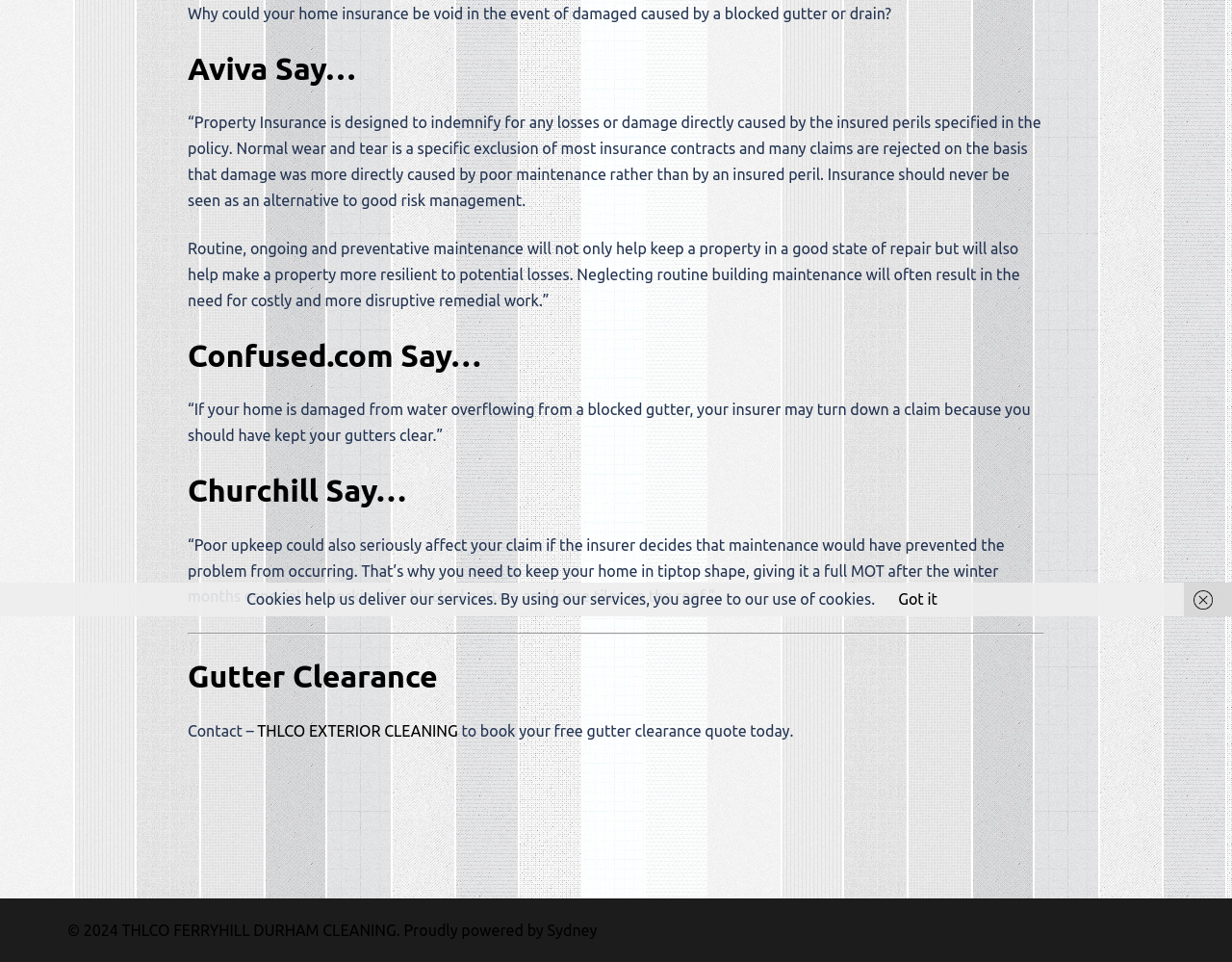Using the provided description Quantum crypto scheme goes one-way, find the bounding box coordinates for the UI element. Provide the coordinates in (top-left x, top-left y, bottom-right x, bottom-right y) format, ensuring all values are between 0 and 1.

None